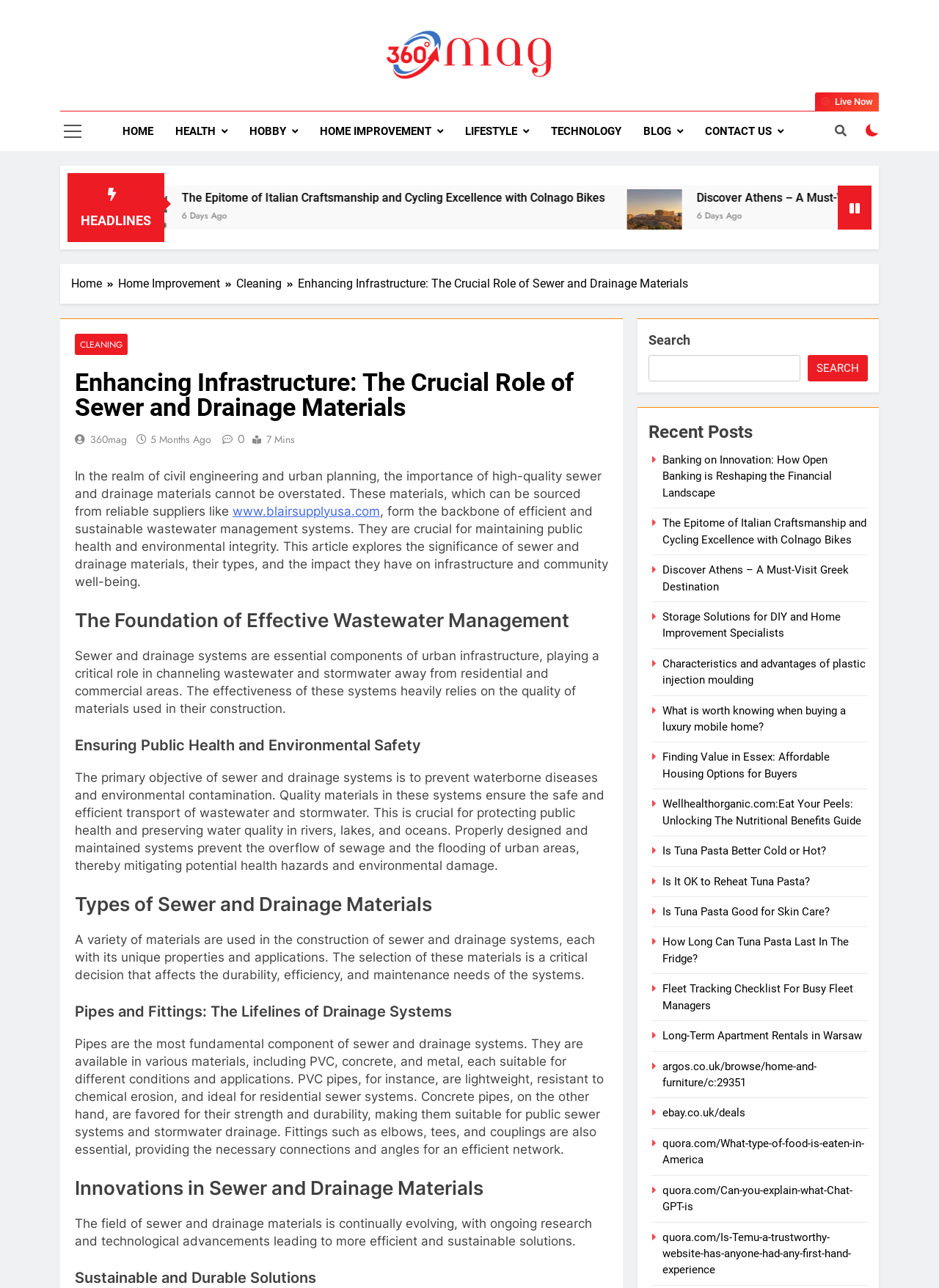Please identify the bounding box coordinates of the element I need to click to follow this instruction: "Click the HOME link".

[0.119, 0.087, 0.175, 0.117]